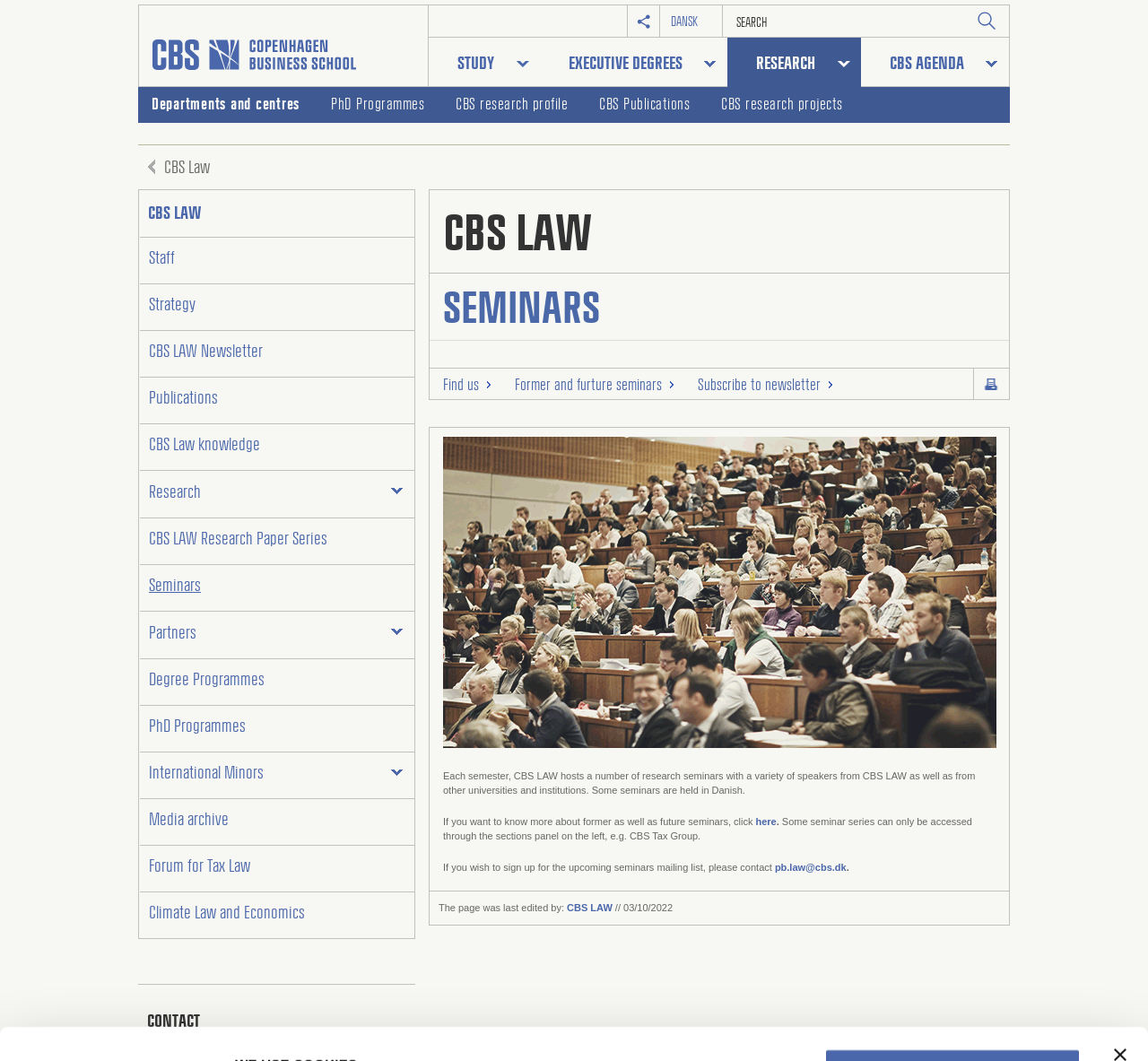Please specify the bounding box coordinates for the clickable region that will help you carry out the instruction: "Click on CBS LAW".

[0.12, 0.145, 0.88, 0.17]